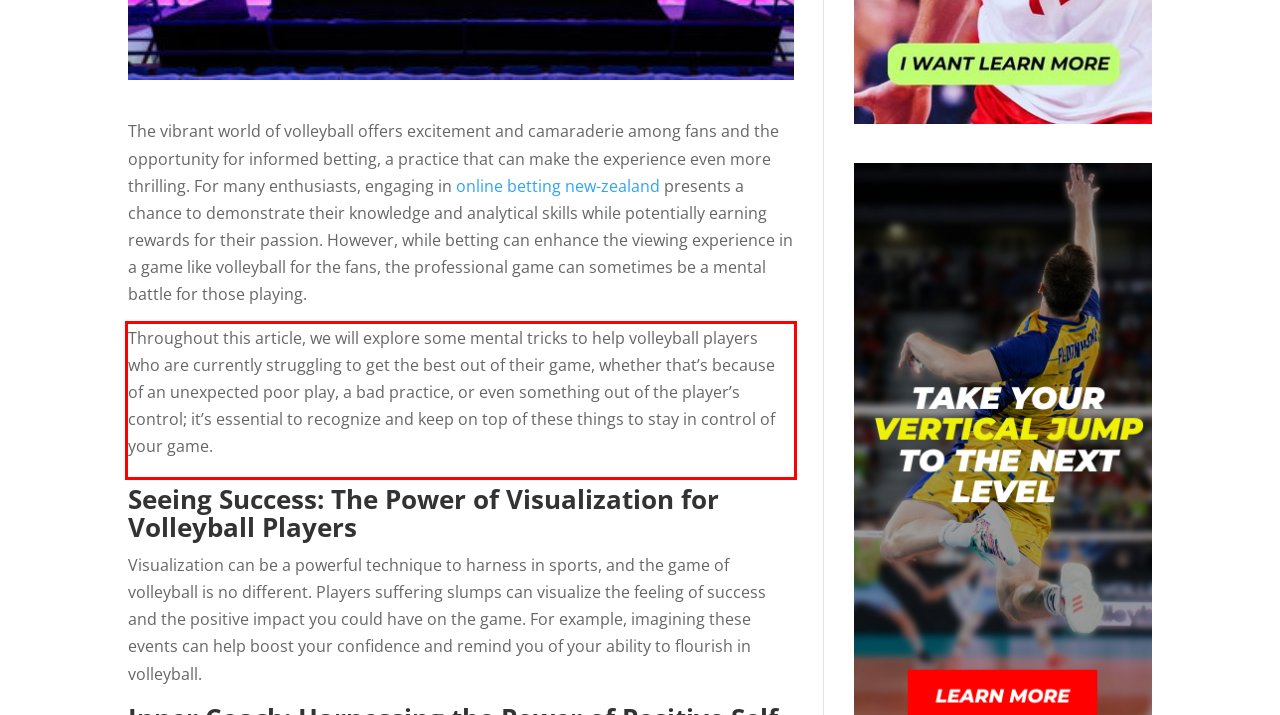Please analyze the provided webpage screenshot and perform OCR to extract the text content from the red rectangle bounding box.

Throughout this article, we will explore some mental tricks to help volleyball players who are currently struggling to get the best out of their game, whether that’s because of an unexpected poor play, a bad practice, or even something out of the player’s control; it’s essential to recognize and keep on top of these things to stay in control of your game.